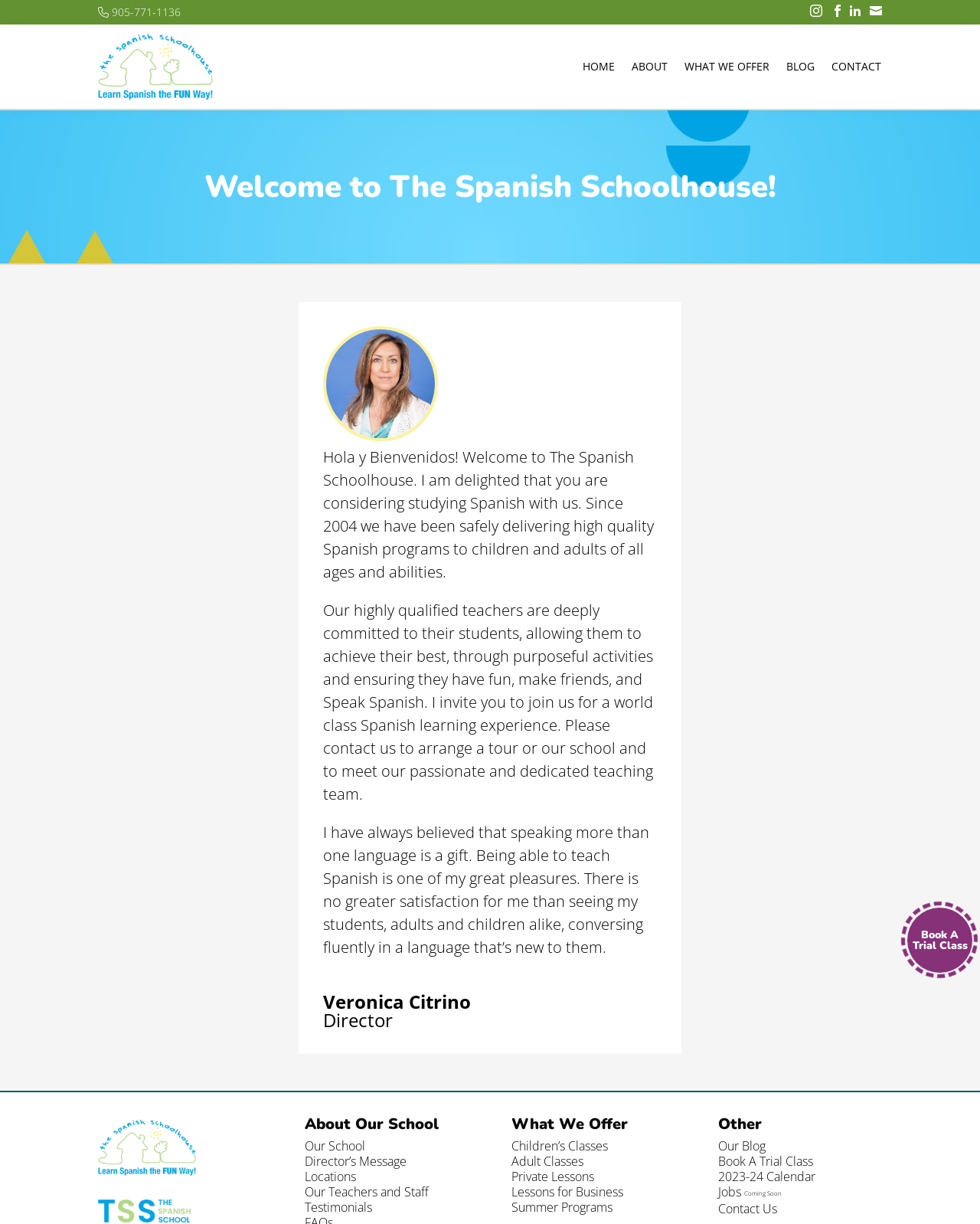Offer a detailed account of what is visible on the webpage.

The webpage is about The Spanish Schoolhouse, with a focus on the director's message. At the top, there is a navigation menu with links to "HOME", "ABOUT", "WHAT WE OFFER", "BLOG", and "CONTACT". Below the navigation menu, there is a large article section that takes up most of the page. 

In the article section, there is a heading that reads "Welcome to The Spanish Schoolhouse!" followed by an image. Below the image, there are three paragraphs of text written by the director, Veronica Citrino, discussing the school's commitment to Spanish language education and her passion for teaching. 

At the bottom of the article section, there is a section with three columns of links. The left column is labeled "About Our School" and has links to pages about the school, the director's message, locations, teachers and staff, and testimonials. The middle column is labeled "What We Offer" and has links to pages about children's classes, adult classes, private lessons, lessons for business, and summer programs. The right column is labeled "Other" and has links to the school's blog, booking a trial class, the 2023-24 calendar, jobs, and contact information.

There are also several social media links and a phone number at the top of the page, as well as a call-to-action button to book a trial class at the bottom of the page. Throughout the page, there are several images, including a logo and icons for social media links.